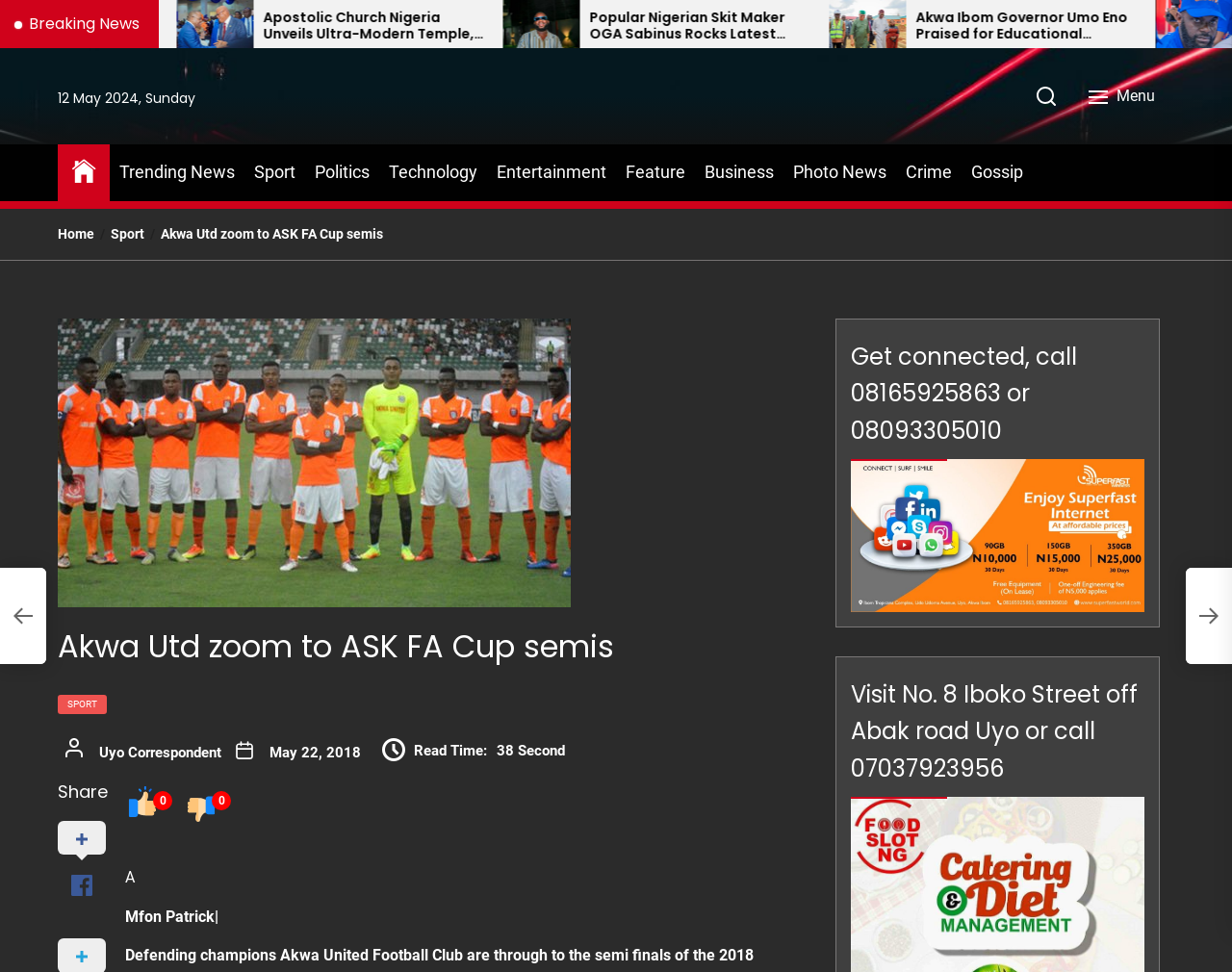What is the main heading displayed on the webpage? Please provide the text.

Akwa Utd zoom to ASK FA Cup semis